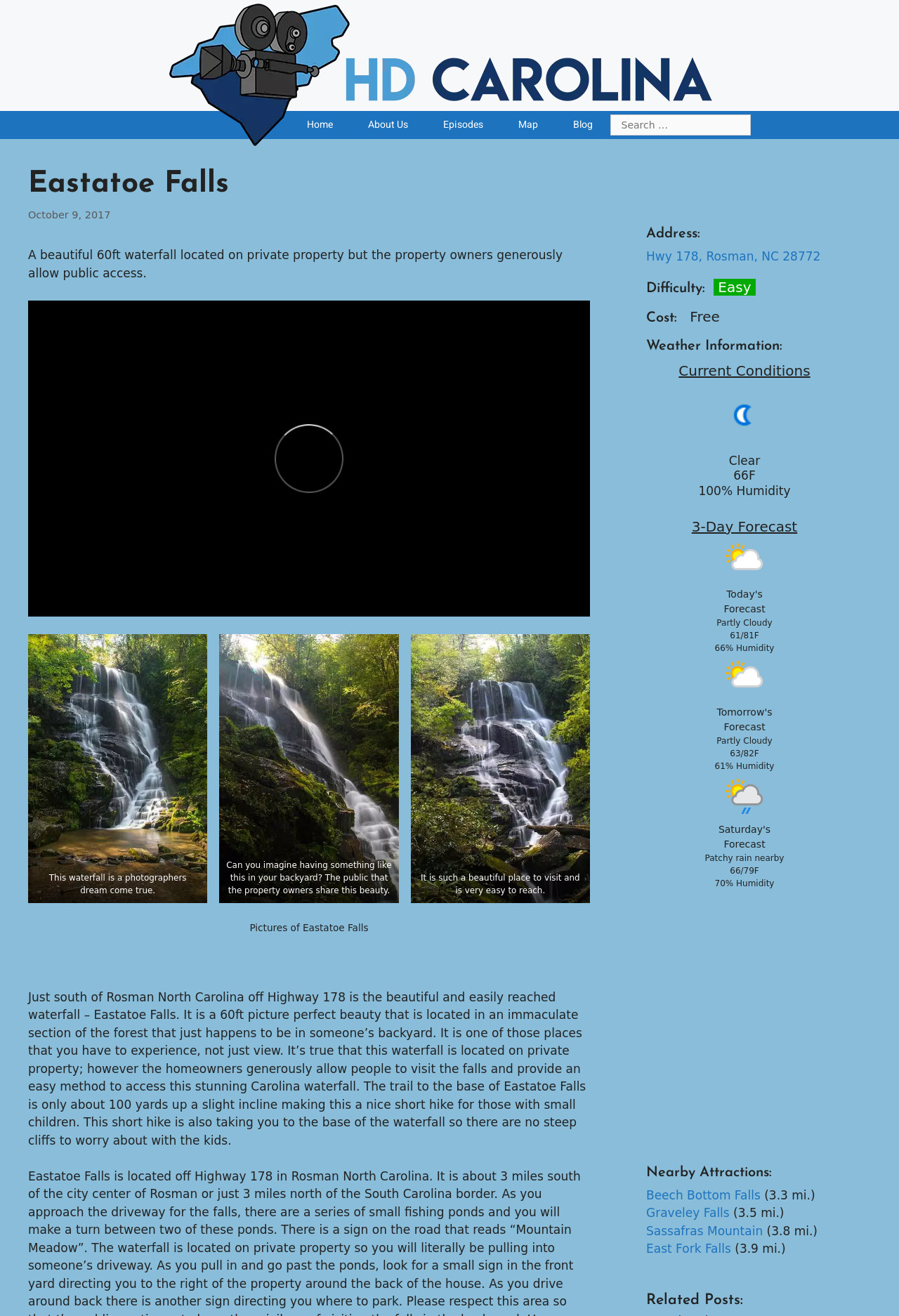Find the bounding box coordinates of the clickable area that will achieve the following instruction: "Visit Eastatoe Falls".

[0.031, 0.482, 0.231, 0.686]